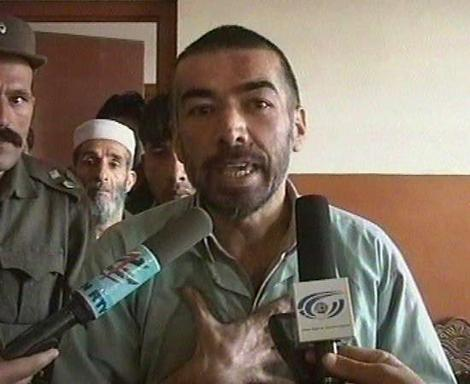What is the consequence of religious conversion in Afghanistan?
Answer the question with detailed information derived from the image.

According to the caption, religious conversion can lead to severe repercussions in Afghanistan, which is evident from Abdul Rahman's situation where he has been arrested for his beliefs.